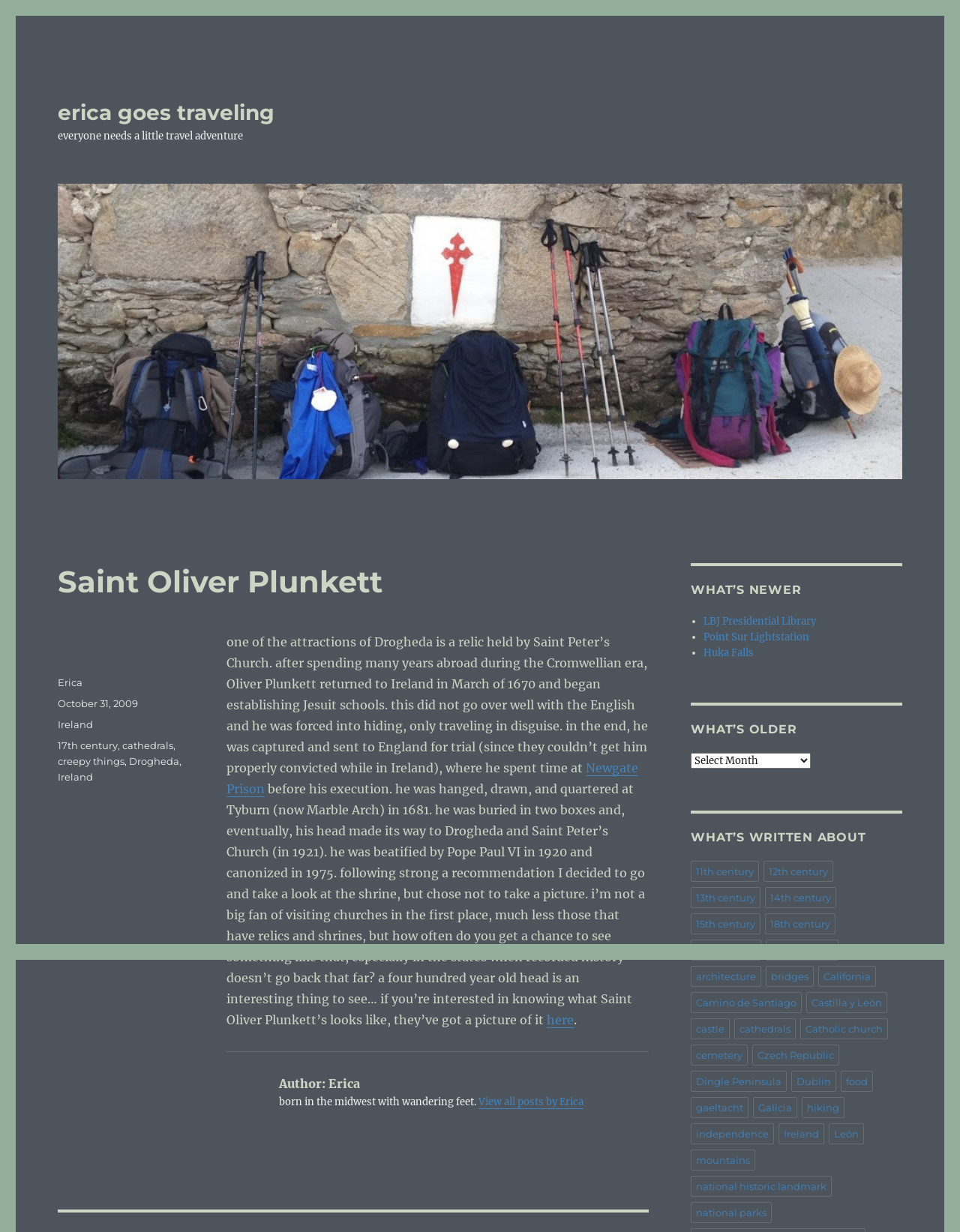Identify the bounding box of the HTML element described here: "Drogheda". Provide the coordinates as four float numbers between 0 and 1: [left, top, right, bottom].

[0.135, 0.613, 0.187, 0.623]